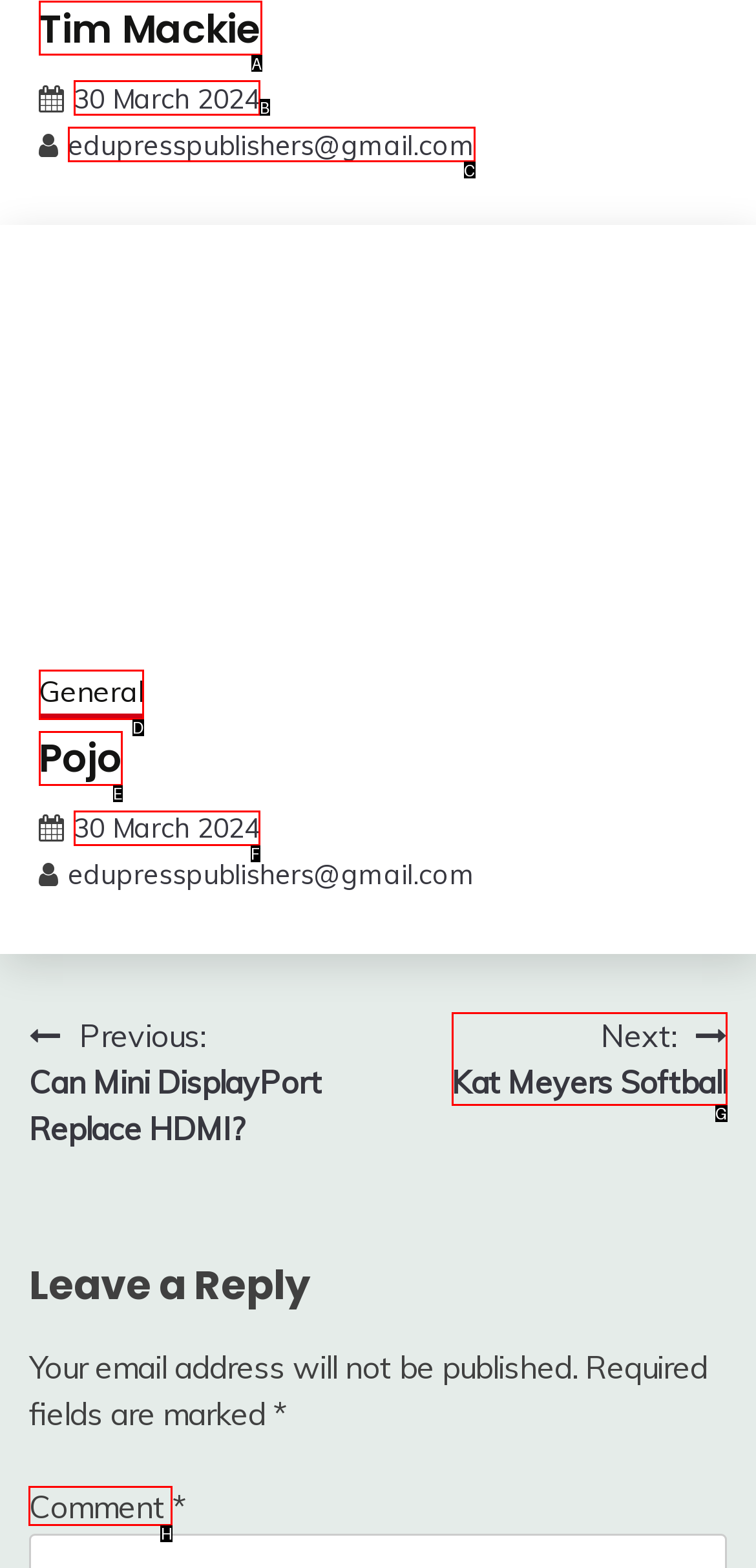Determine which letter corresponds to the UI element to click for this task: Read 'Later you will understand'
Respond with the letter from the available options.

None